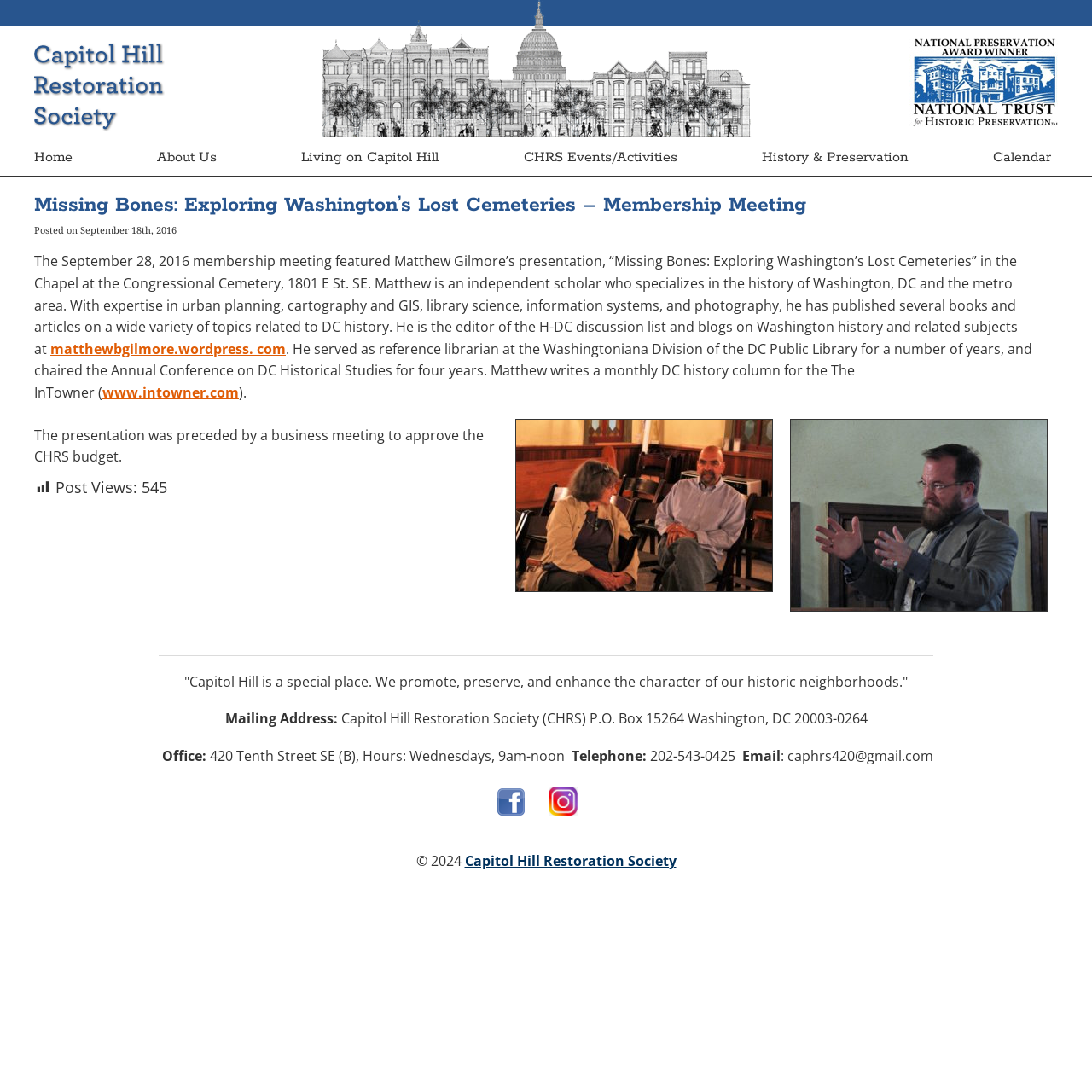Provide your answer in a single word or phrase: 
How many views does the post have?

545